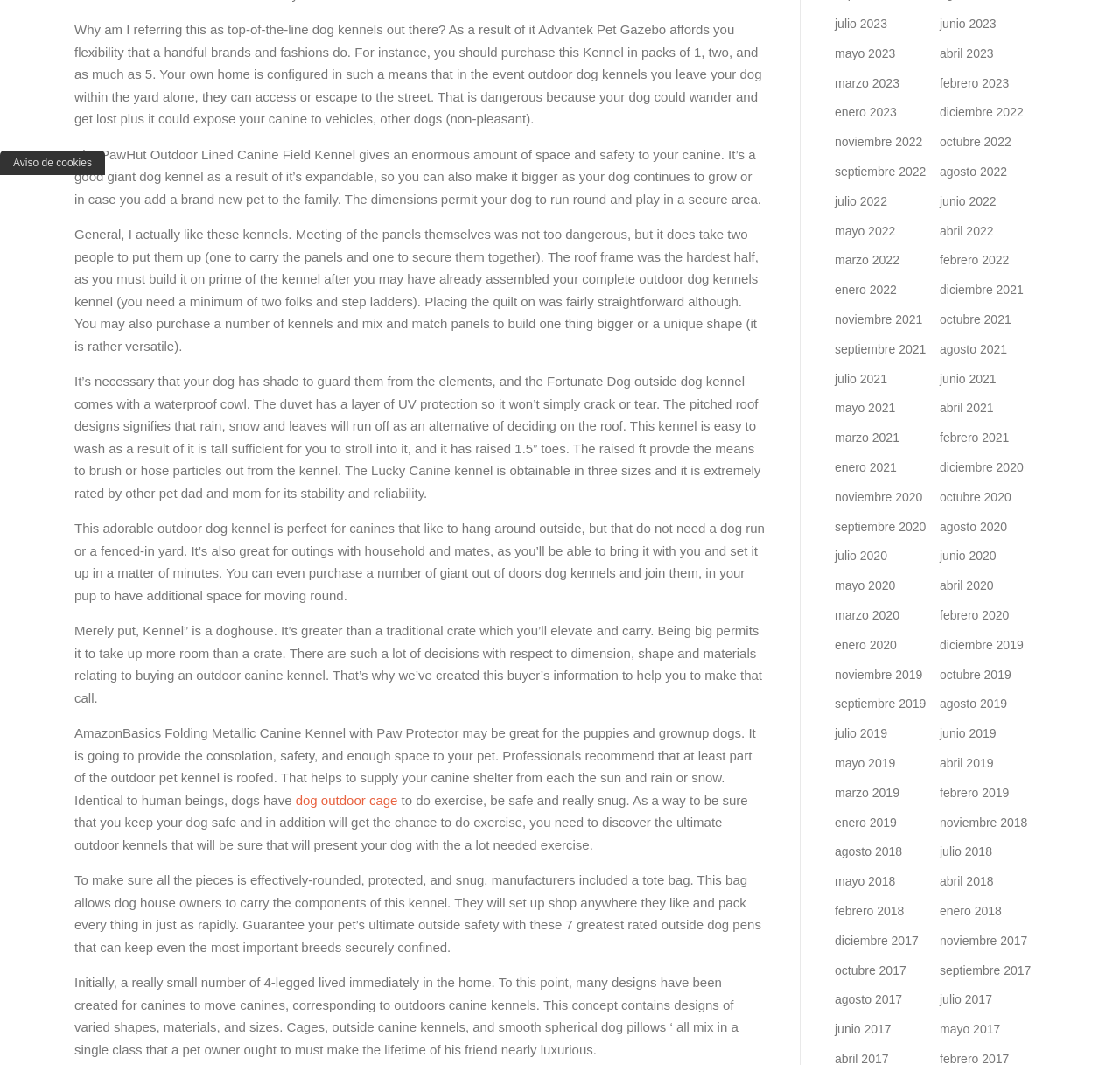Can you look at the image and give a comprehensive answer to the question:
What is the main topic of this webpage?

Based on the content of the webpage, it appears to be discussing outdoor dog kennels, their features, and benefits. The text mentions different types of kennels, their sizes, and materials, indicating that the main topic is outdoor dog kennels.